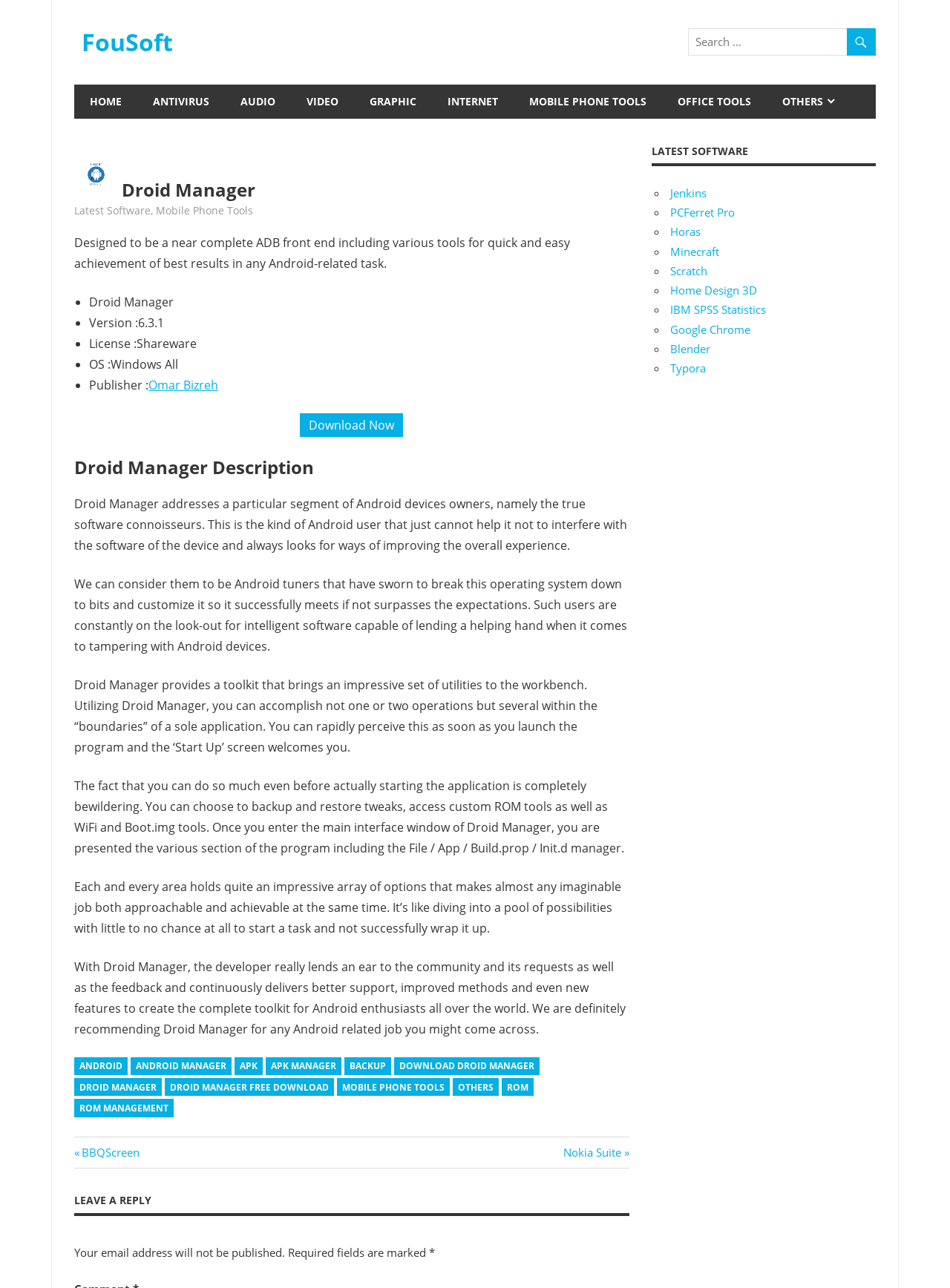Provide your answer in one word or a succinct phrase for the question: 
What is the name of the software described on this webpage?

Droid Manager